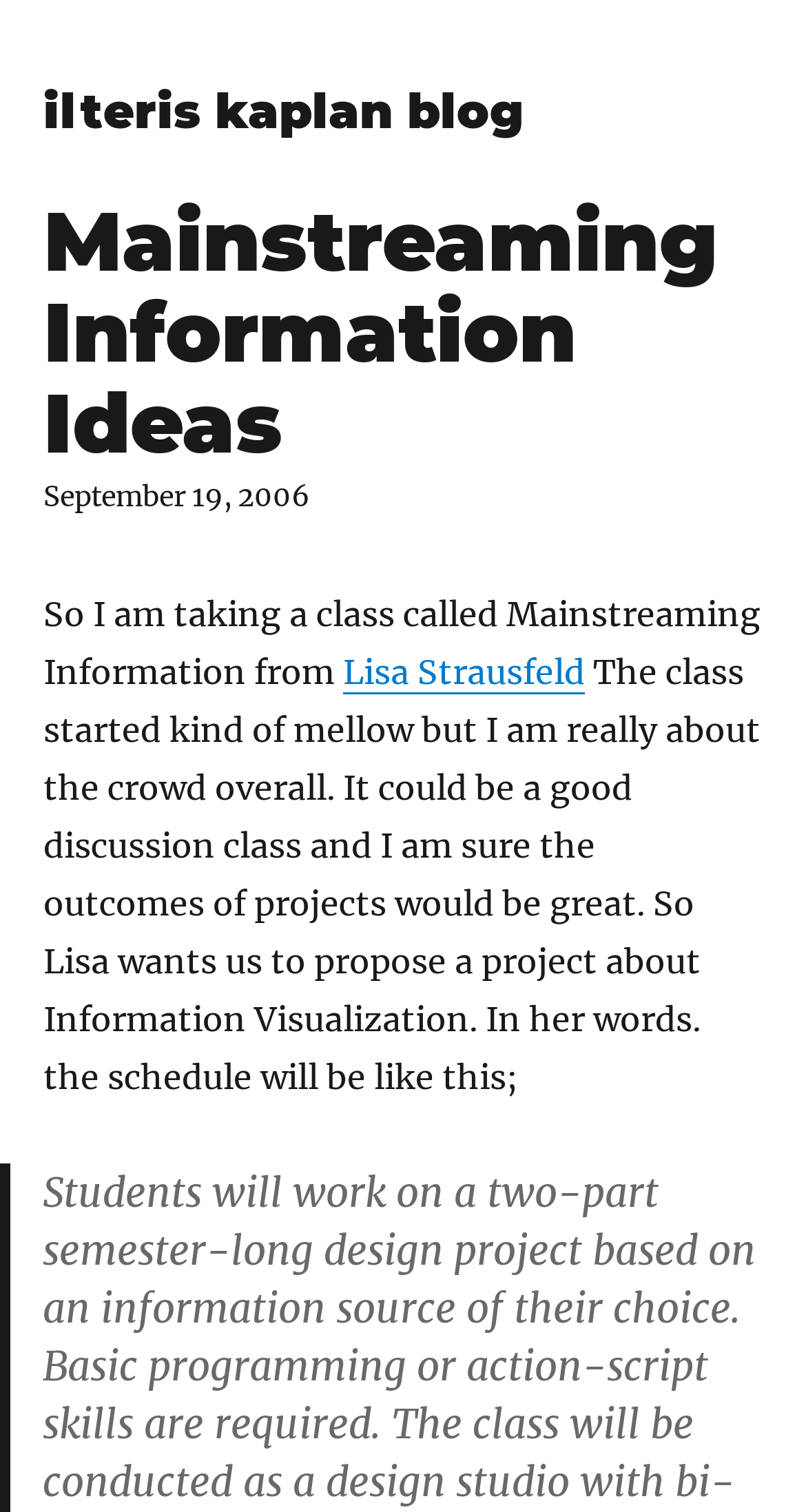What is the topic of the project proposal?
Please respond to the question thoroughly and include all relevant details.

The question can be answered by reading the paragraph, which states 'So Lisa wants us to propose a project about Information Visualization'. The topic of the project proposal is 'Information Visualization'.